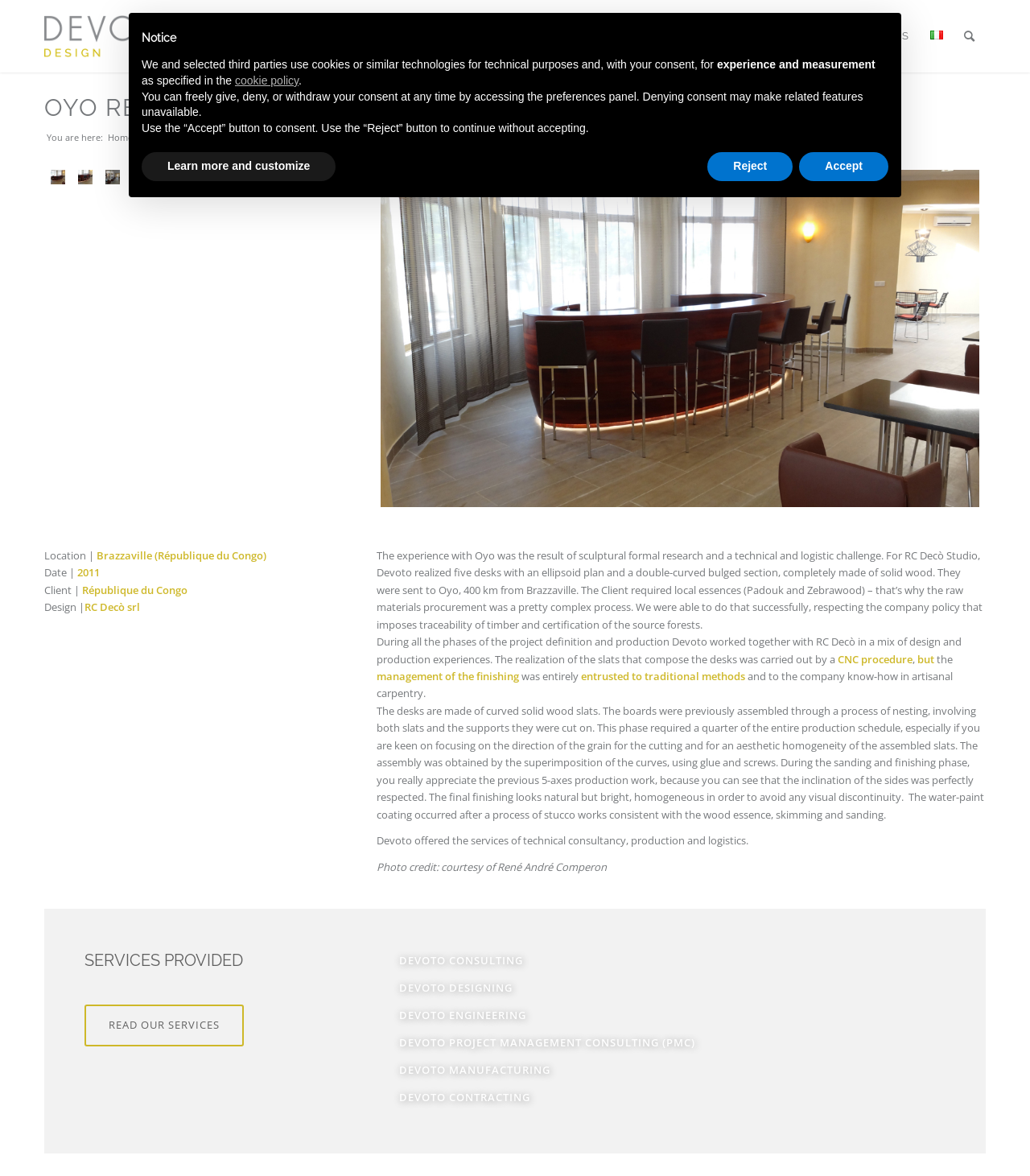Select the bounding box coordinates of the element I need to click to carry out the following instruction: "View the OYO RESTAURANT CONGO link".

[0.043, 0.079, 0.359, 0.103]